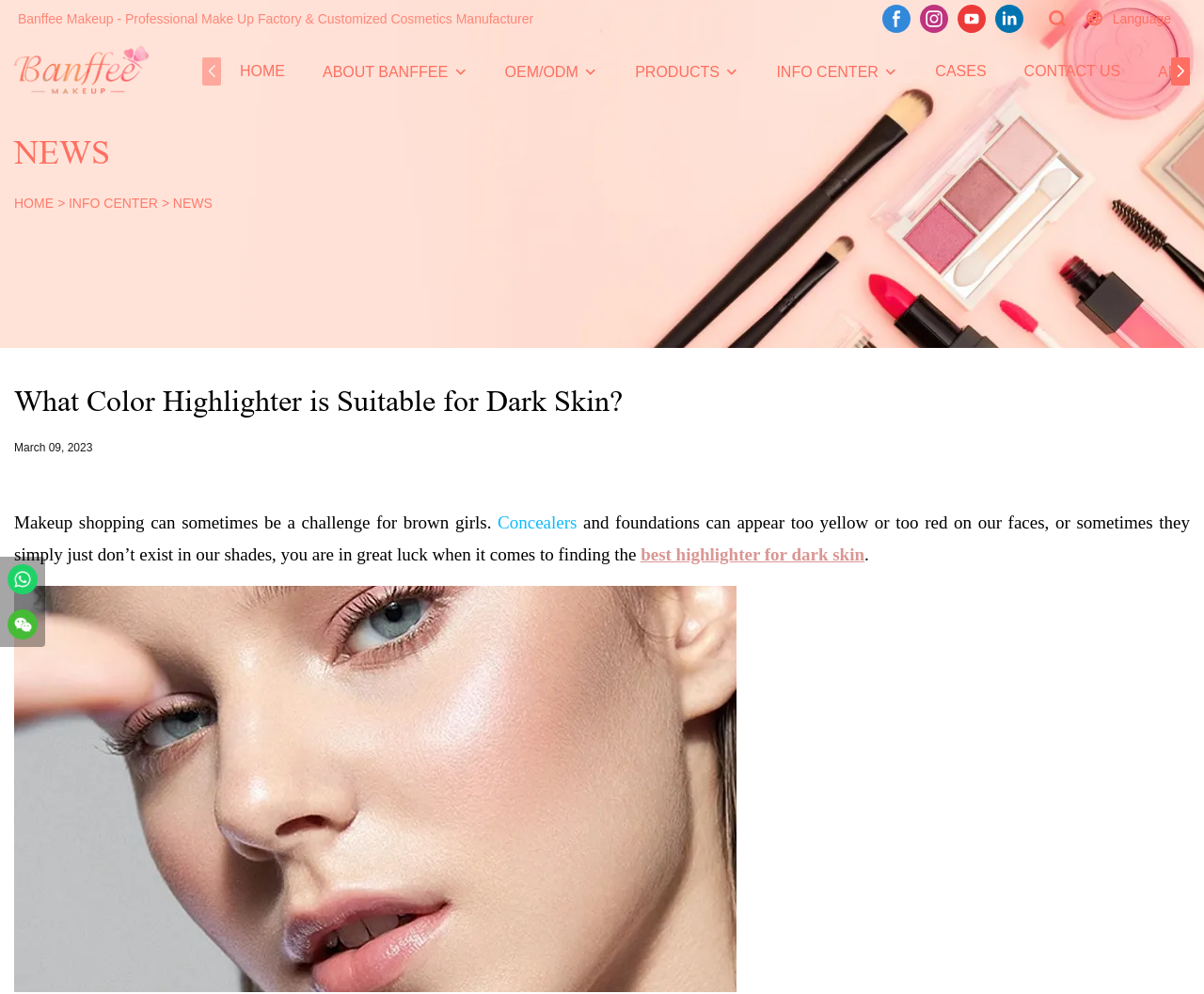Identify the bounding box coordinates of the element that should be clicked to fulfill this task: "Go to the HOME page". The coordinates should be provided as four float numbers between 0 and 1, i.e., [left, top, right, bottom].

[0.199, 0.06, 0.237, 0.083]